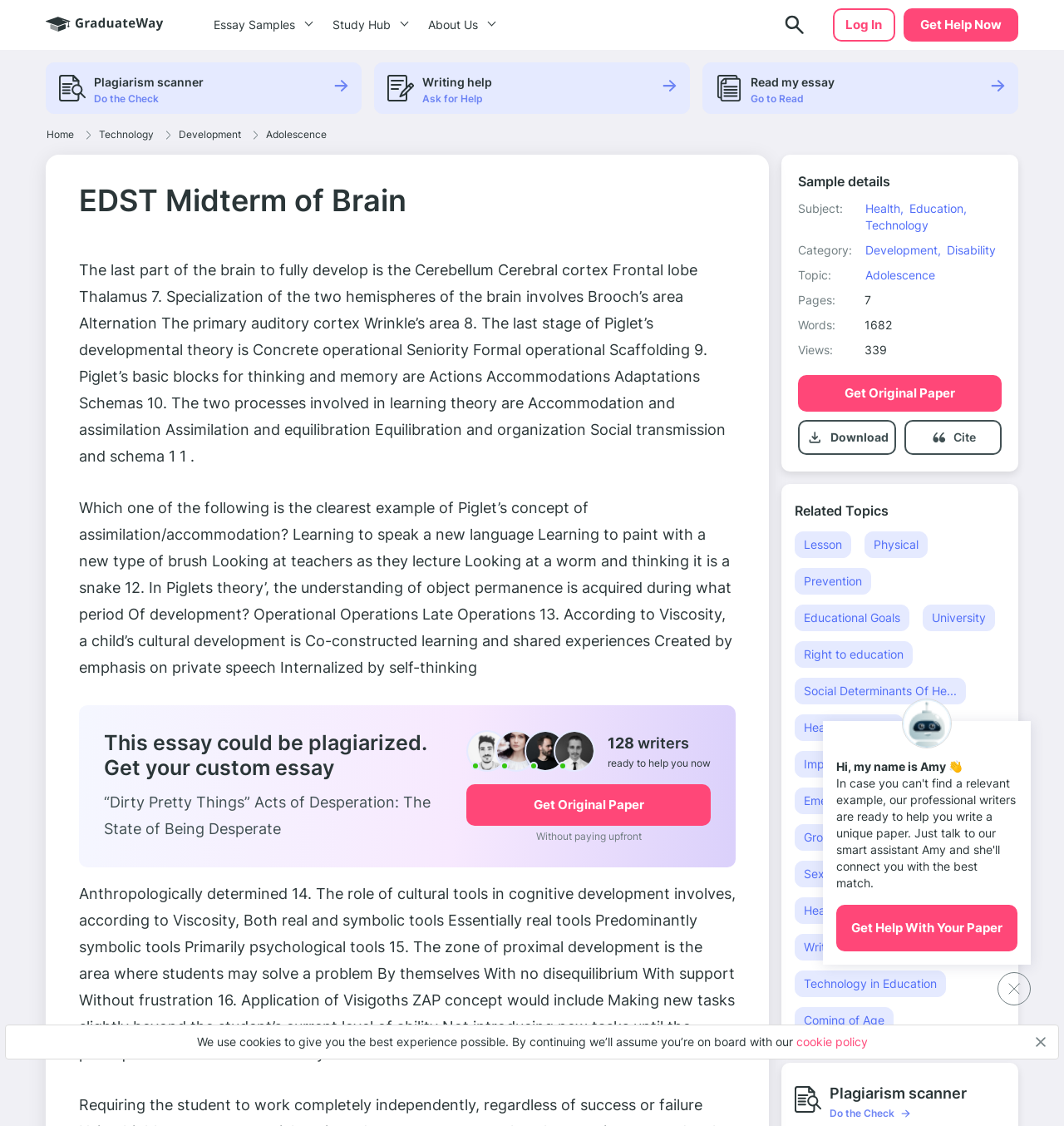Please locate the bounding box coordinates of the region I need to click to follow this instruction: "Click the 'Read my essay' button".

[0.673, 0.066, 0.698, 0.09]